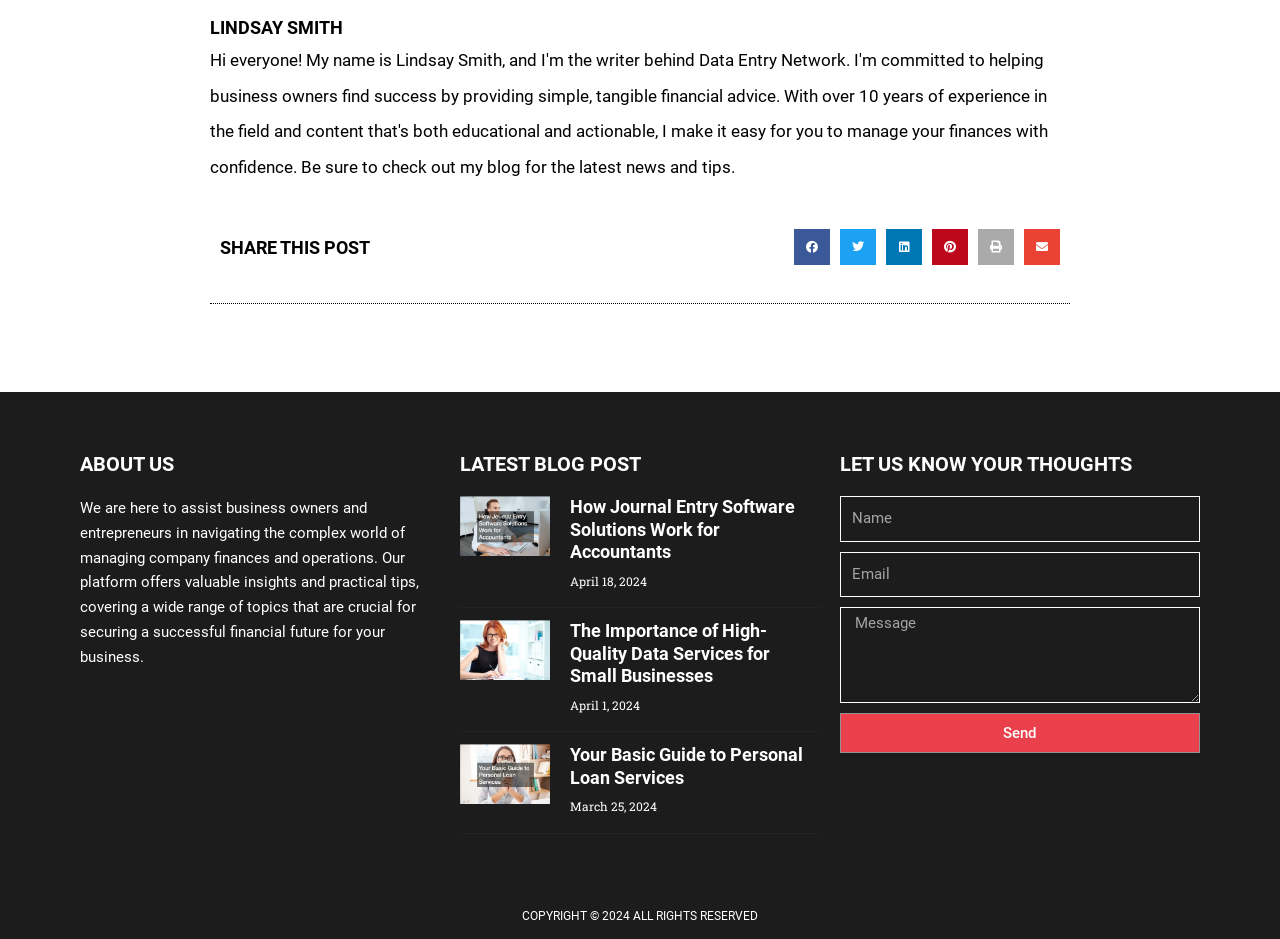What is the name of the author?
Using the image, provide a concise answer in one word or a short phrase.

LINDSAY SMITH